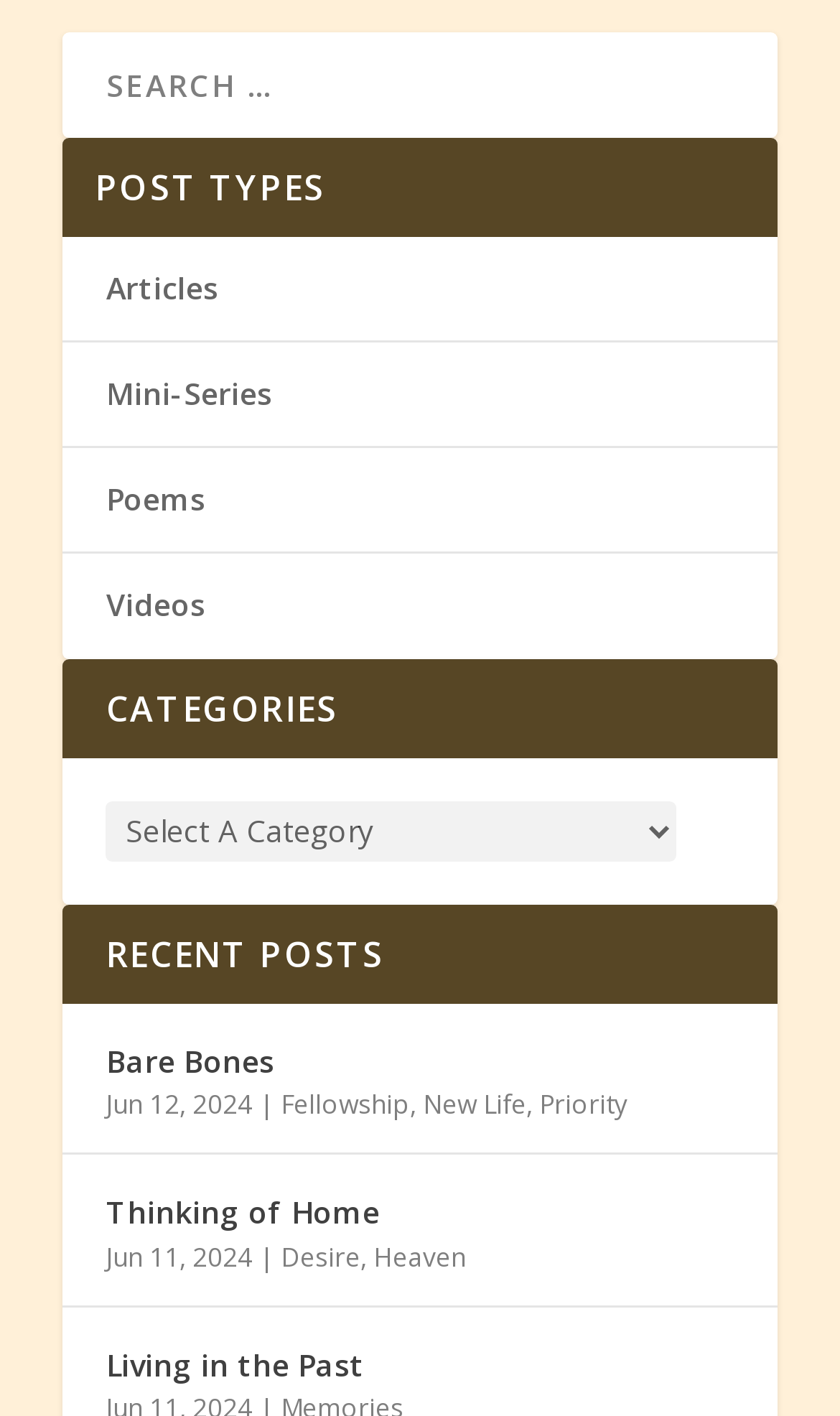Answer with a single word or phrase: 
What is the category selection element?

ComboBox